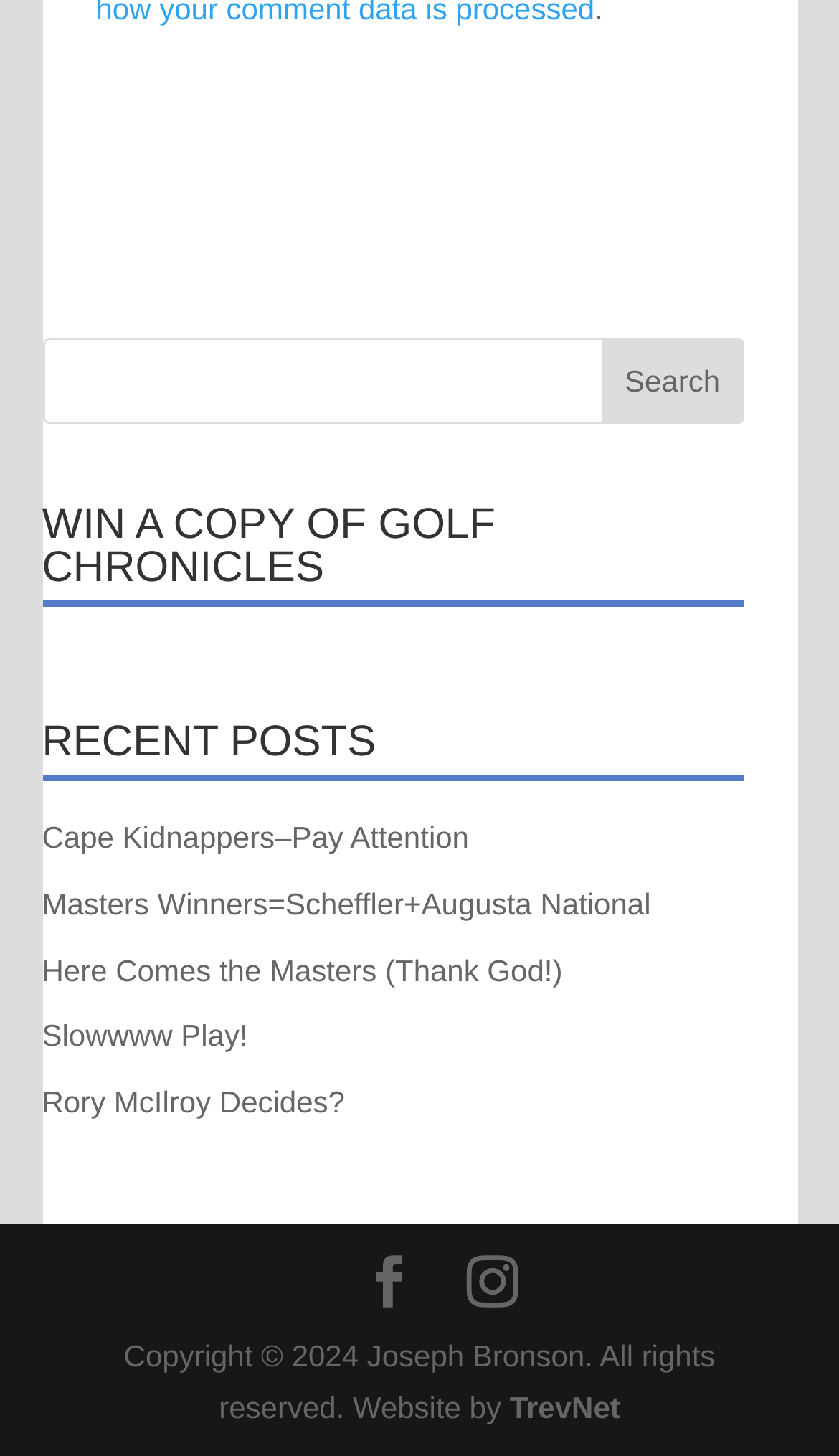What is the name of the website developer?
Please provide a detailed and thorough answer to the question.

The website developer's name is mentioned at the bottom of the webpage, alongside the copyright notice, as 'Website by TrevNet'.